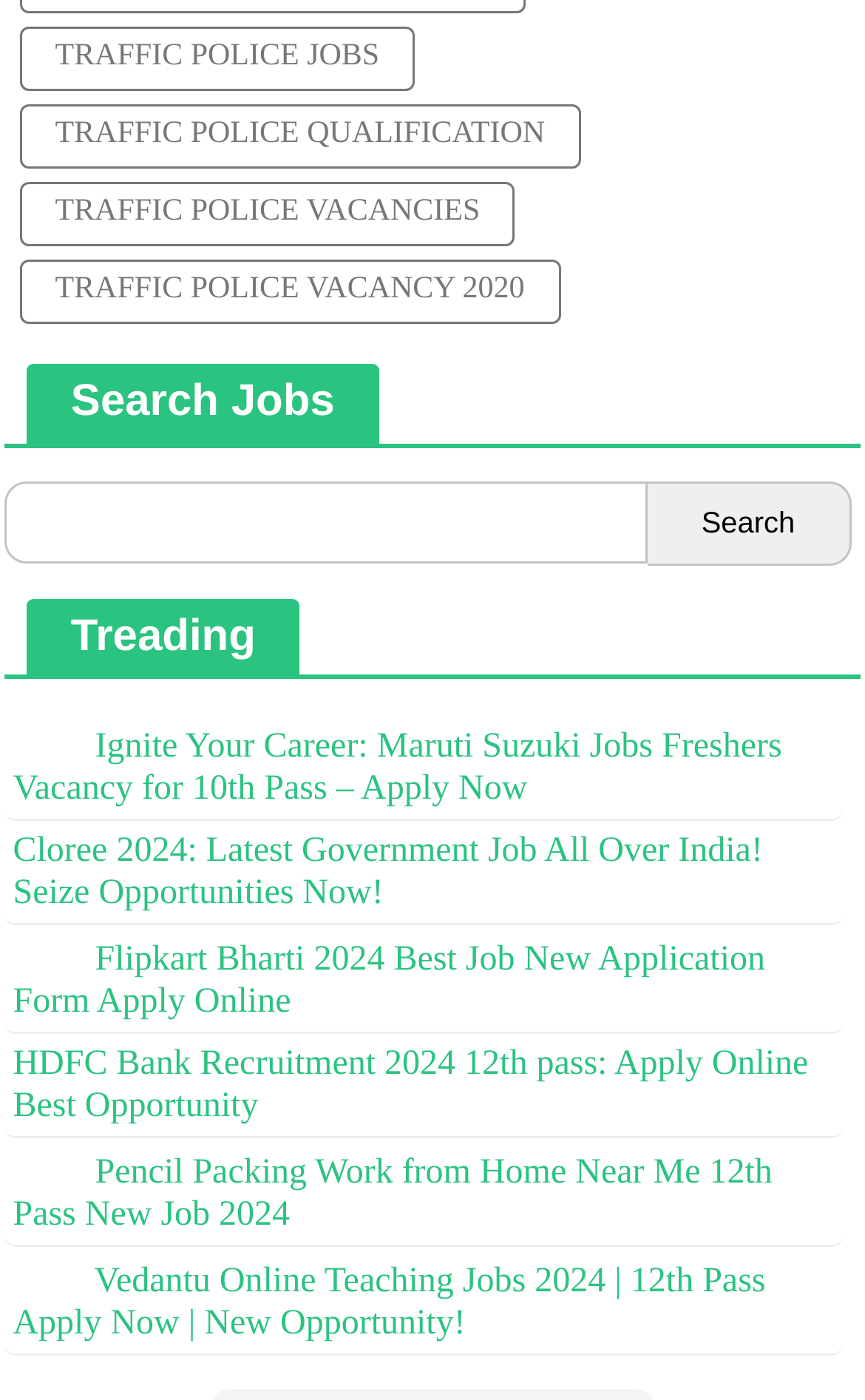Determine the bounding box coordinates (top-left x, top-left y, bottom-right x, bottom-right y) of the UI element described in the following text: Share It:

[0.041, 0.082, 0.318, 0.145]